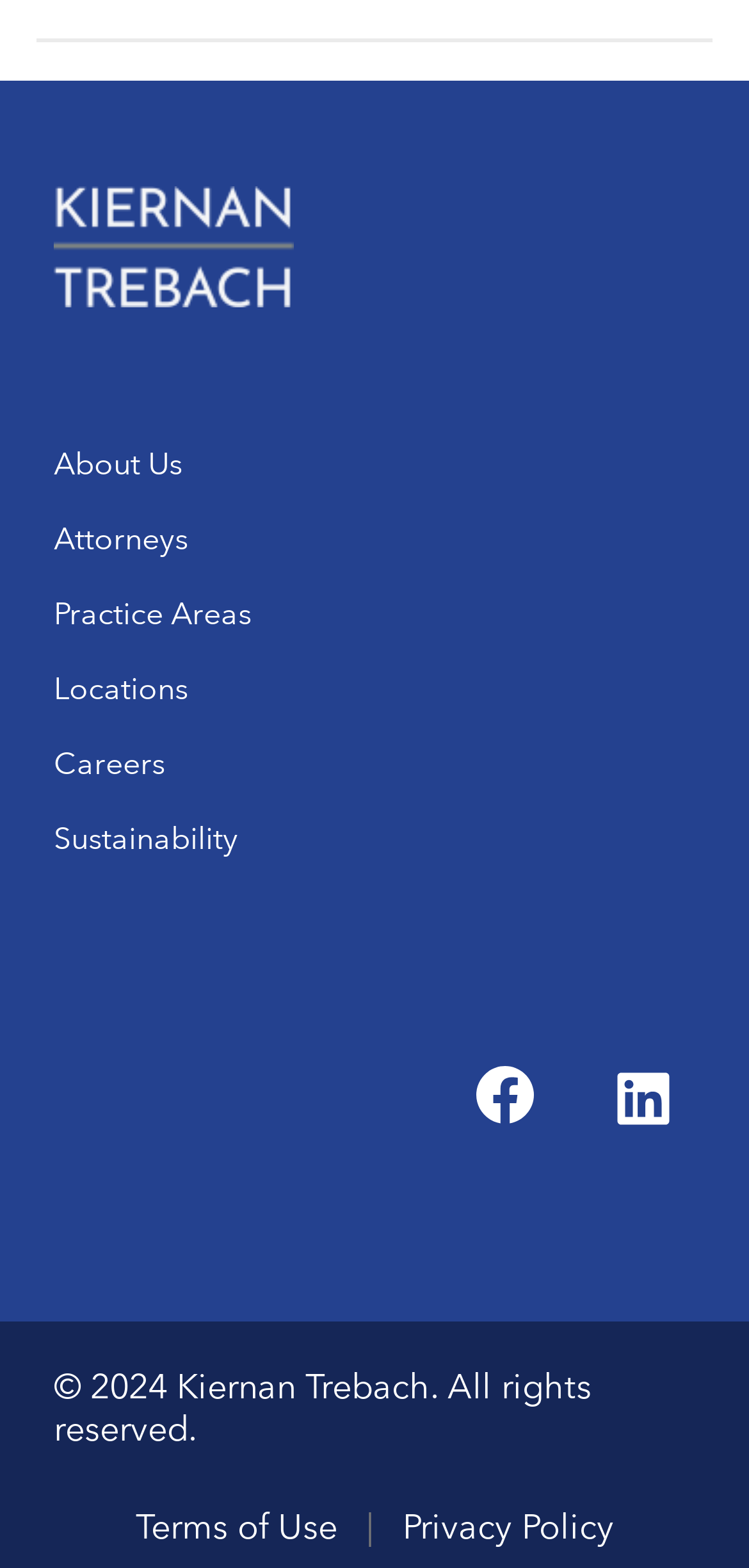Show the bounding box coordinates of the element that should be clicked to complete the task: "View Attorneys".

[0.072, 0.324, 0.928, 0.362]